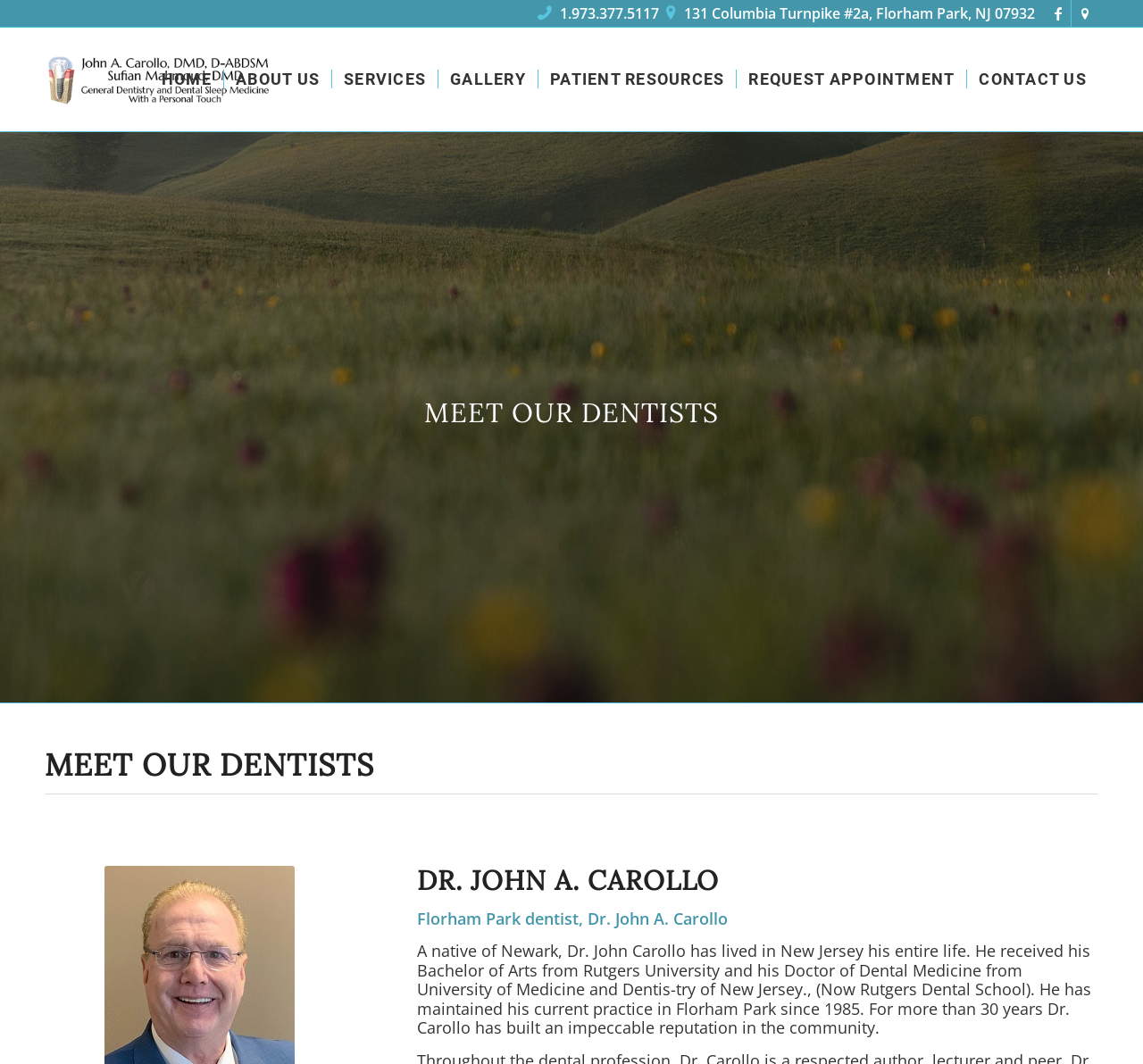Find the bounding box coordinates of the element to click in order to complete the given instruction: "Click the Facebook link."

[0.914, 0.0, 0.937, 0.025]